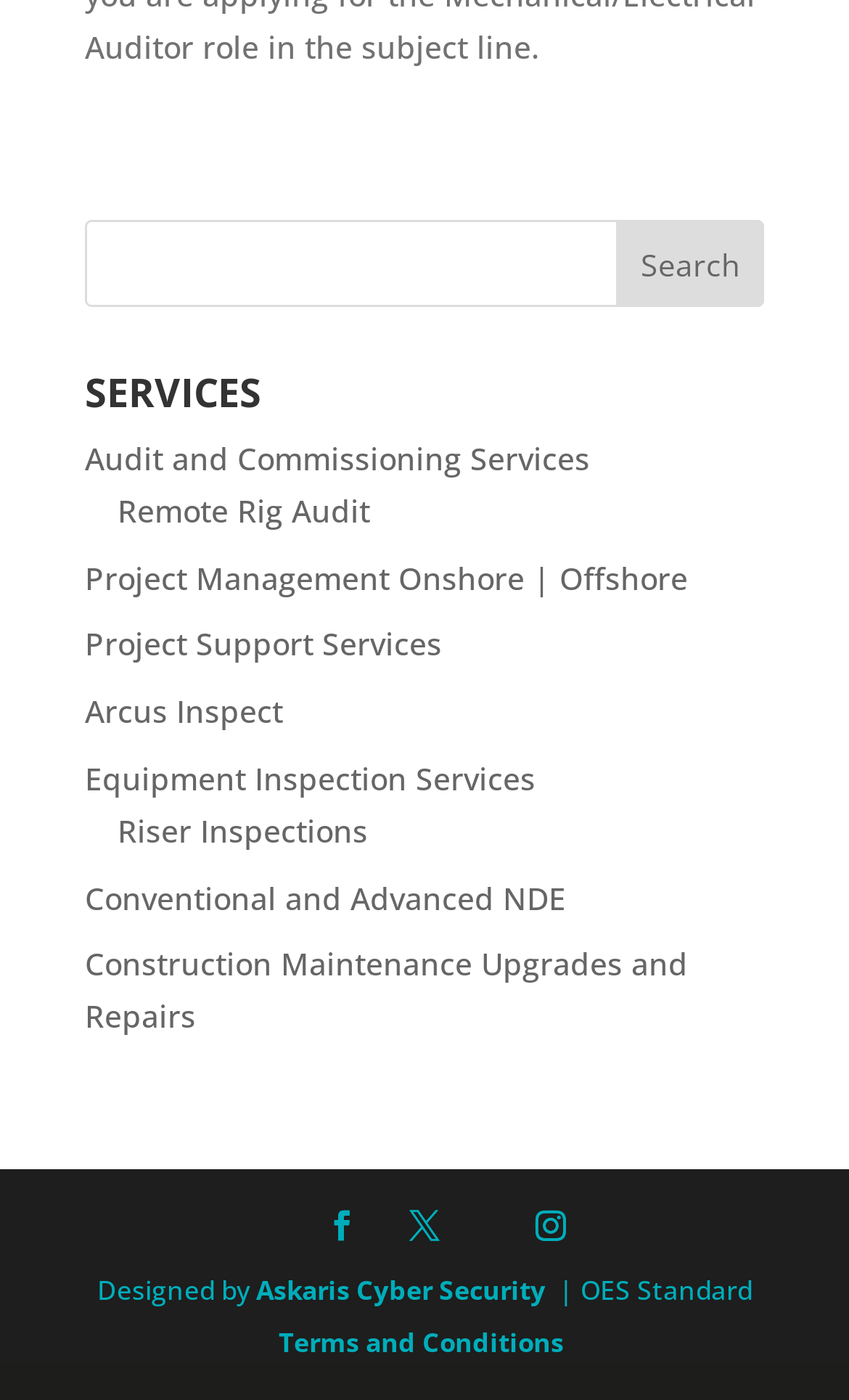How many social media links are at the bottom of the webpage?
Based on the visual content, answer with a single word or a brief phrase.

3